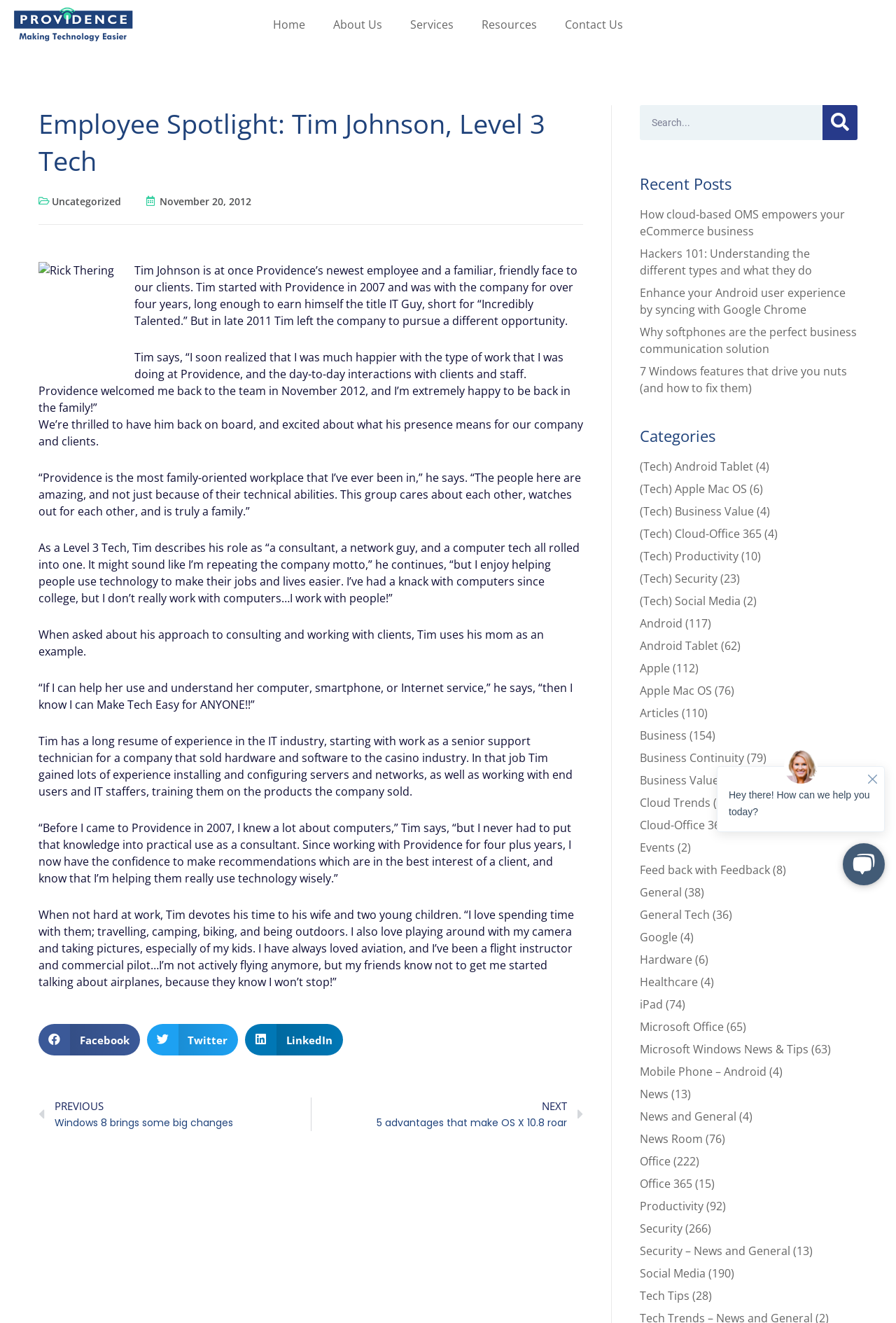What is Tim Johnson's role at Providence?
Please give a detailed and elaborate answer to the question based on the image.

Based on the webpage content, Tim Johnson is described as a Level 3 Tech, which is a consultant, a network guy, and a computer tech all rolled into one.